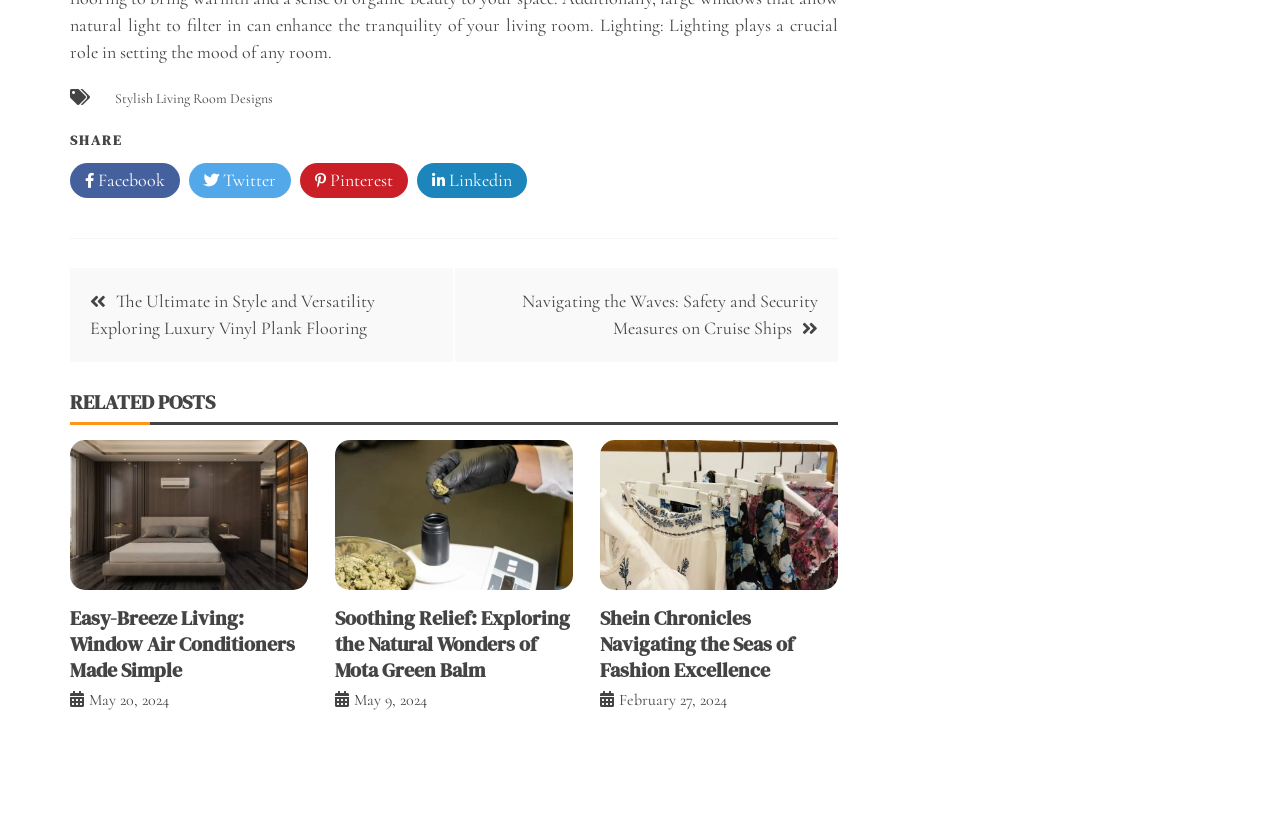Could you highlight the region that needs to be clicked to execute the instruction: "Share on Facebook"?

[0.055, 0.194, 0.141, 0.236]